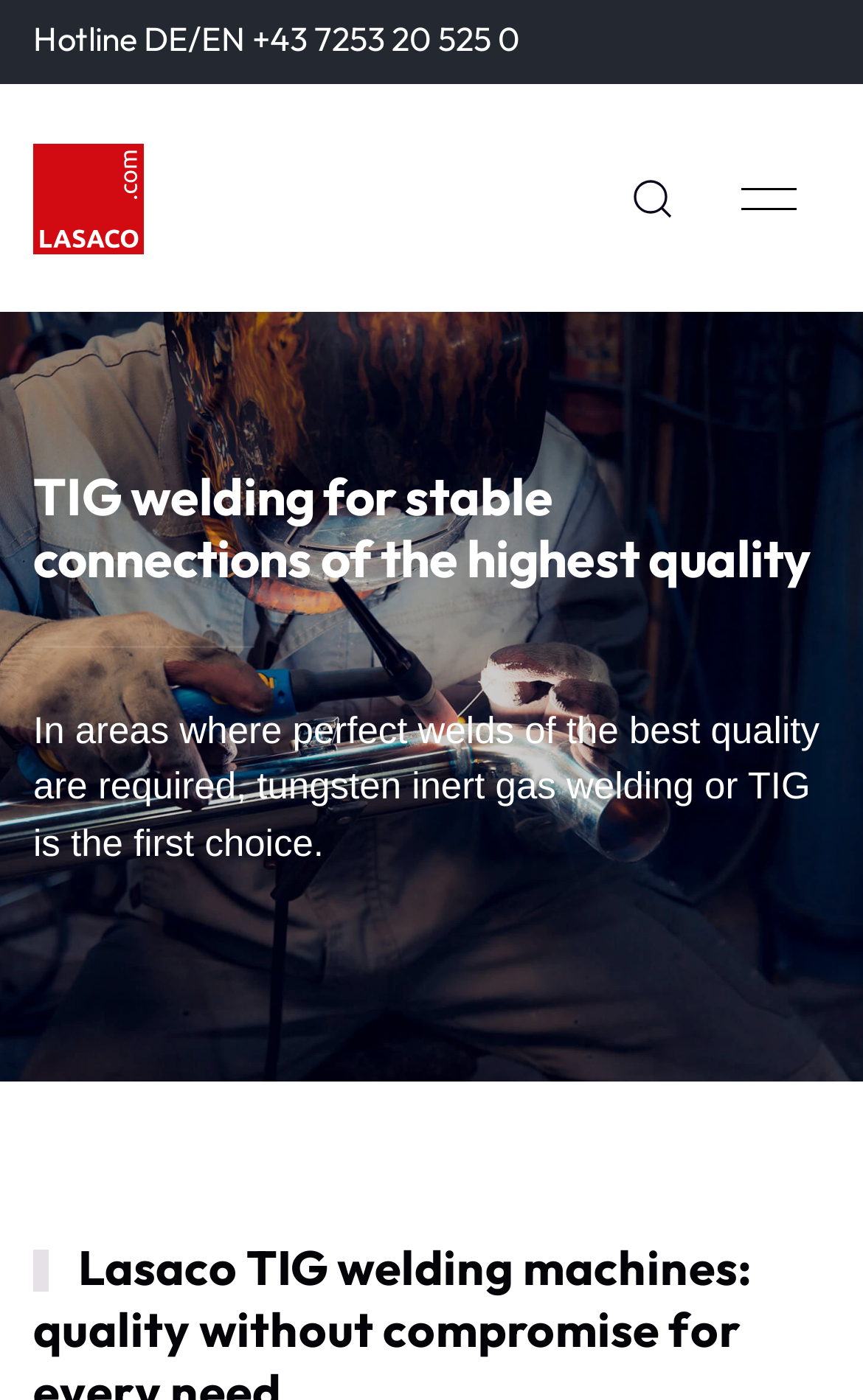Illustrate the webpage with a detailed description.

The webpage is about Lasaco, a solution partner in TIG welding, and features a prominent headline "TIG welding for stable connections of the highest quality". At the top left corner, there is a hotline number "Hotline DE/EN +43 7253 20 525 0" displayed. Below the hotline number, there is a horizontal separator line.

On the top section of the page, there are three links with accompanying images. The first link is the Lasaco logo, positioned at the top left corner. The second link is located to the right of the Lasaco logo, and the third link is at the top right corner. 

Below the links, there is a heading that spans almost the entire width of the page, followed by a paragraph of text that describes the importance of TIG welding in areas where high-quality welds are required. The text is positioned below the heading and occupies a significant portion of the page.